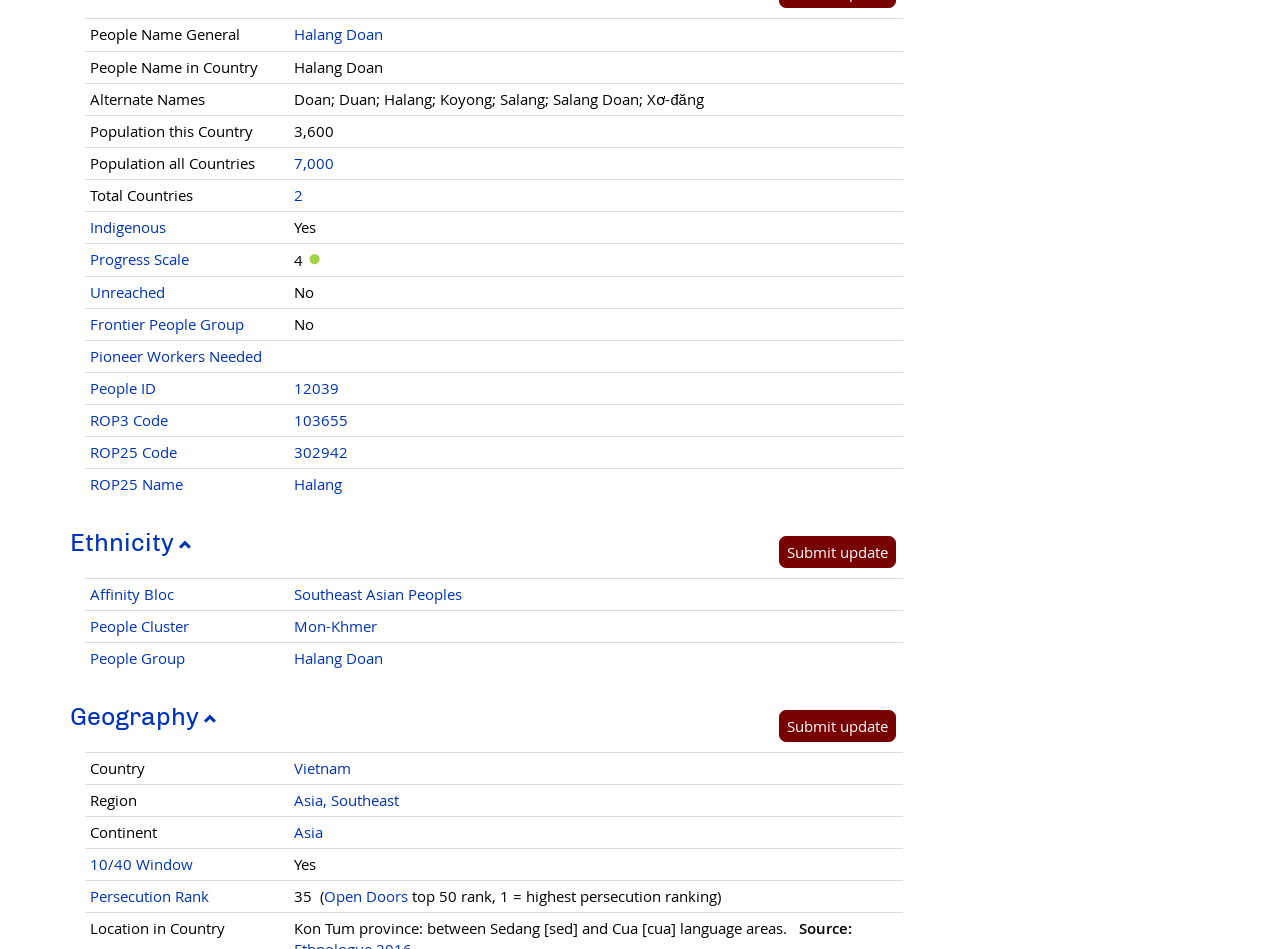What is the affinity bloc of Halang Doan?
Answer the question with a detailed and thorough explanation.

I found the answer by looking at the table on the webpage, specifically the row with 'Affinity Bloc' and the corresponding value 'Southeast Asian Peoples'.